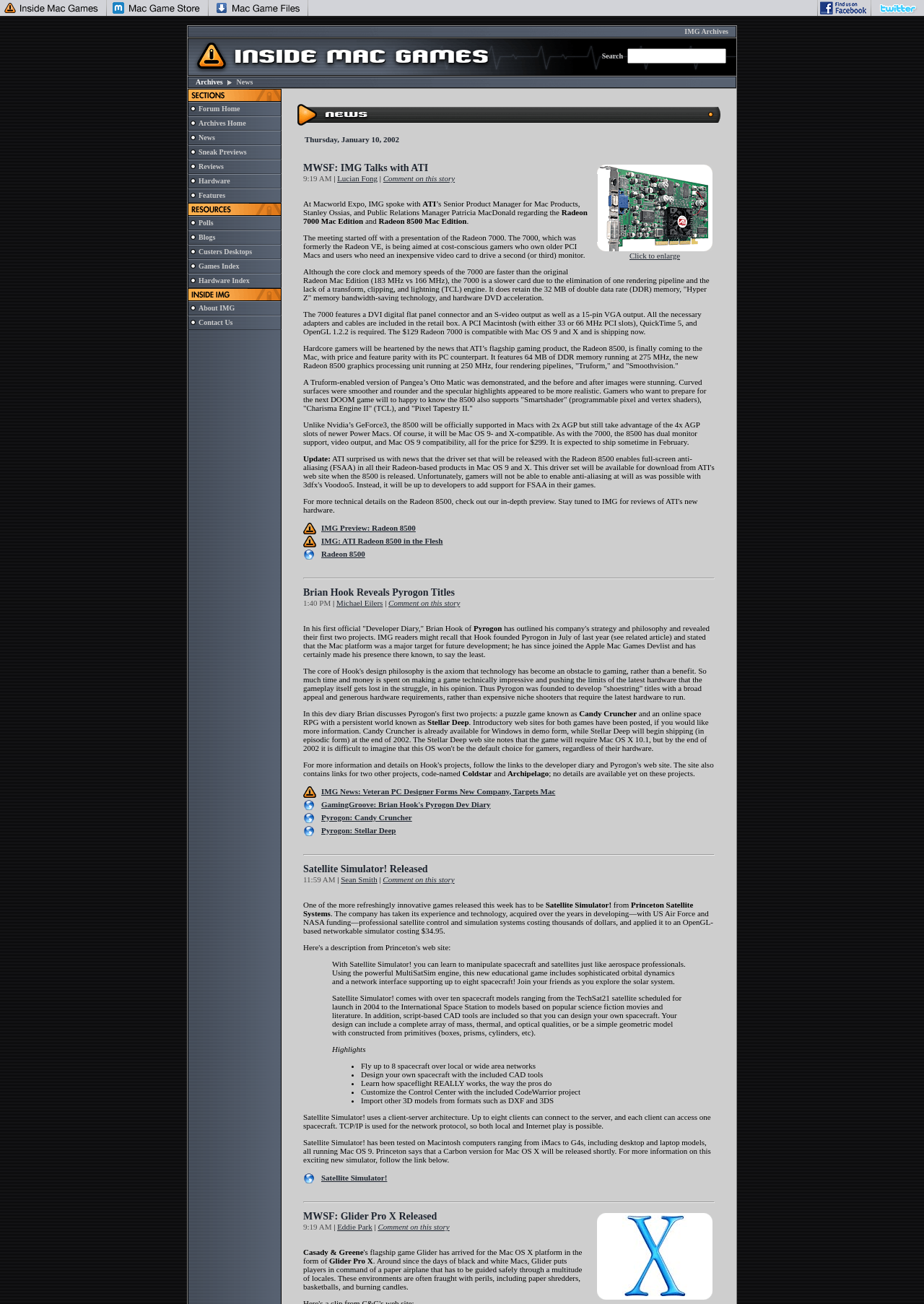Produce a meticulous description of the webpage.

The webpage is titled "Inside Mac Games: News" and features a navigation bar at the top with five links. Below the navigation bar, there is a table with multiple rows and columns. The first row contains an image, and the second row has a table cell with the text "IMG Archives". 

To the right of the "IMG Archives" cell, there are three more table cells, each containing an image. The third row has a table cell with a search bar, accompanied by a link and an image. The search bar is a textbox where users can input their queries.

Below the search bar, there is a row with an image, followed by a row with a table cell containing the text "Archives  News". This cell is divided into three sub-cells, with the first containing an image, the second containing the text "Archives  News" and a link to "Archives", and the third containing an image.

The next row has four table cells, each containing an image. Below this row, there is a table with multiple rows and columns. The table has a header cell with the text "Inside Mac Games Sections", followed by rows with links to "Forum Home" and "Archives Home", each accompanied by an image. The table also has several empty rows with images.